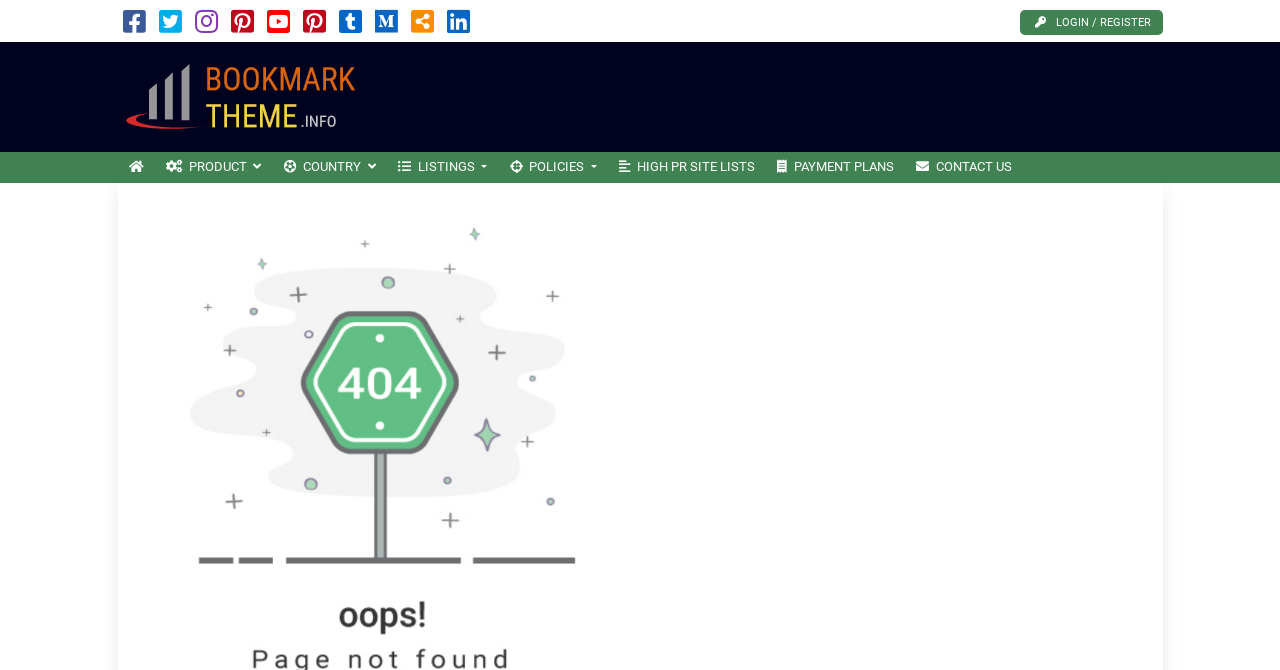Pinpoint the bounding box coordinates of the area that must be clicked to complete this instruction: "Check payment plans".

[0.598, 0.227, 0.707, 0.273]